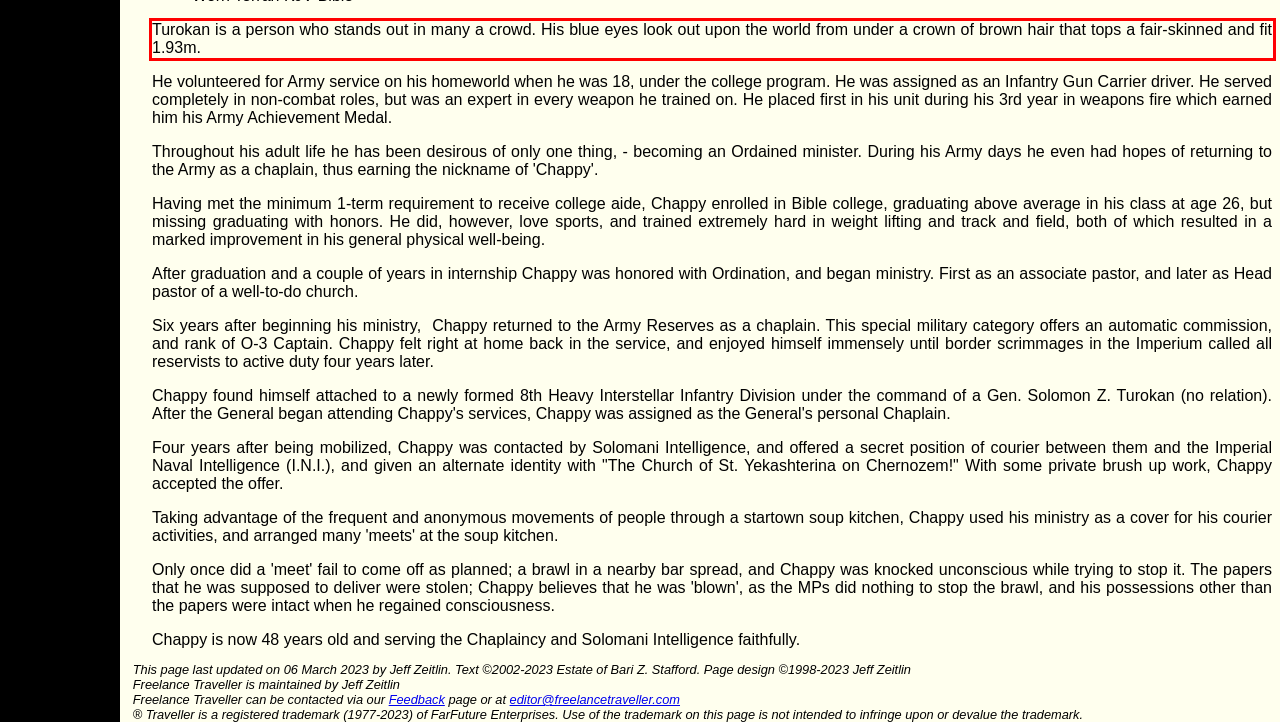Analyze the webpage screenshot and use OCR to recognize the text content in the red bounding box.

Turokan is a person who stands out in many a crowd. His blue eyes look out upon the world from under a crown of brown hair that tops a fair-skinned and fit 1.93m.